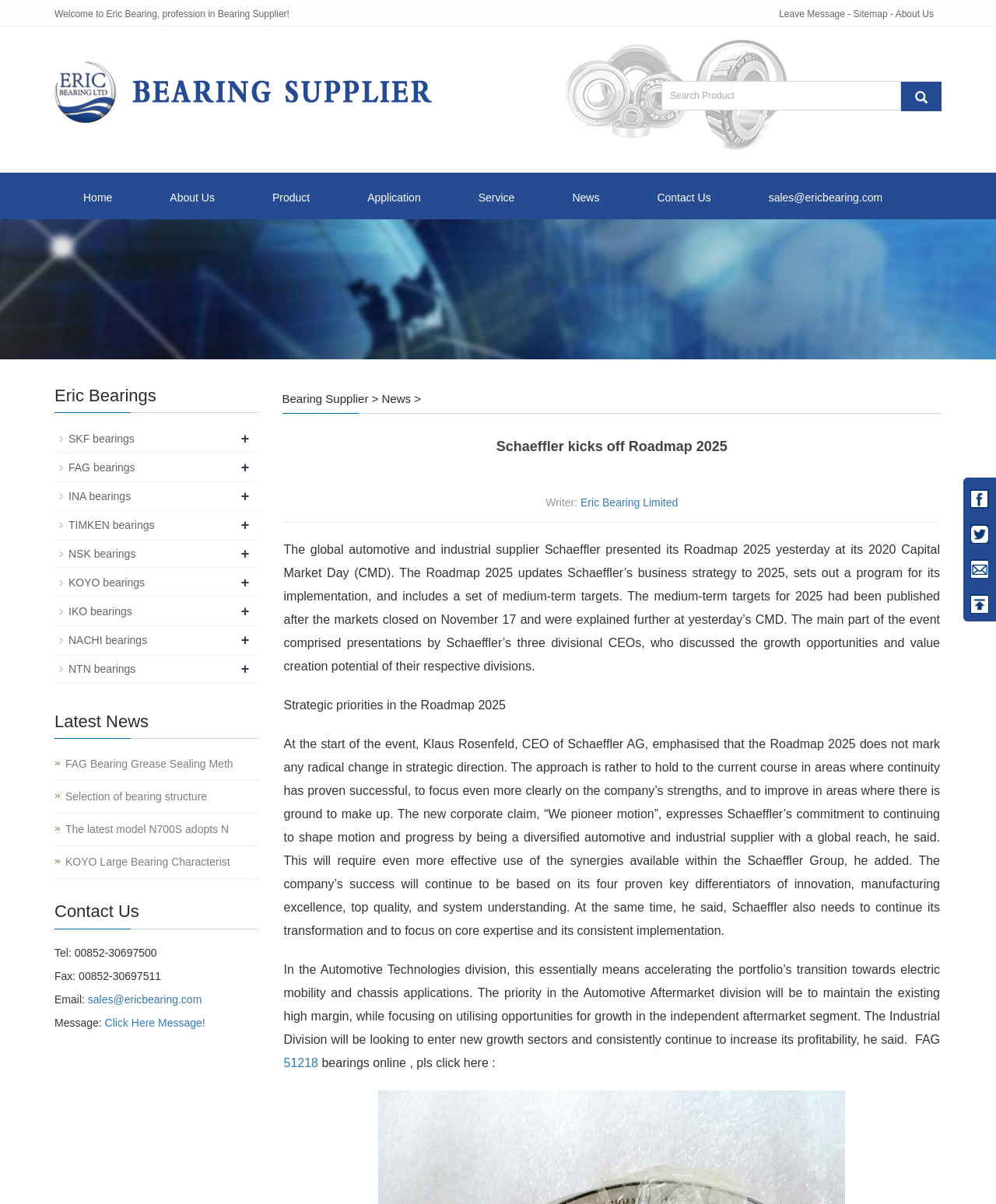How many links are there in the 'Latest News' section?
Use the information from the image to give a detailed answer to the question.

The 'Latest News' section has four links, which are 'FAG Bearing Grease Sealing Meth', 'Selection of bearing structure', 'The latest model N700S adopts N', and 'KOYO Large Bearing Characterist'.